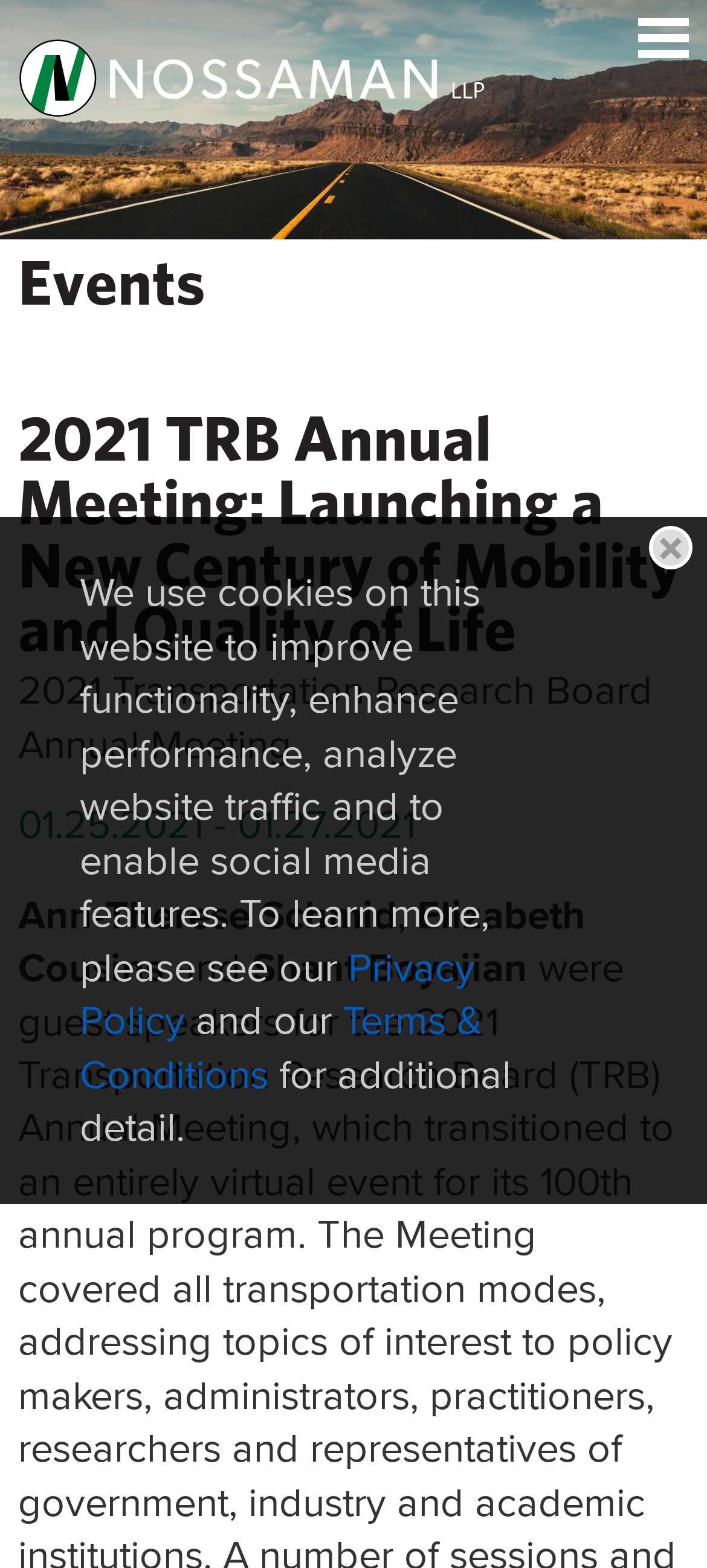Given the description of a UI element: "Close", identify the bounding box coordinates of the matching element in the webpage screenshot.

[0.918, 0.336, 0.979, 0.364]